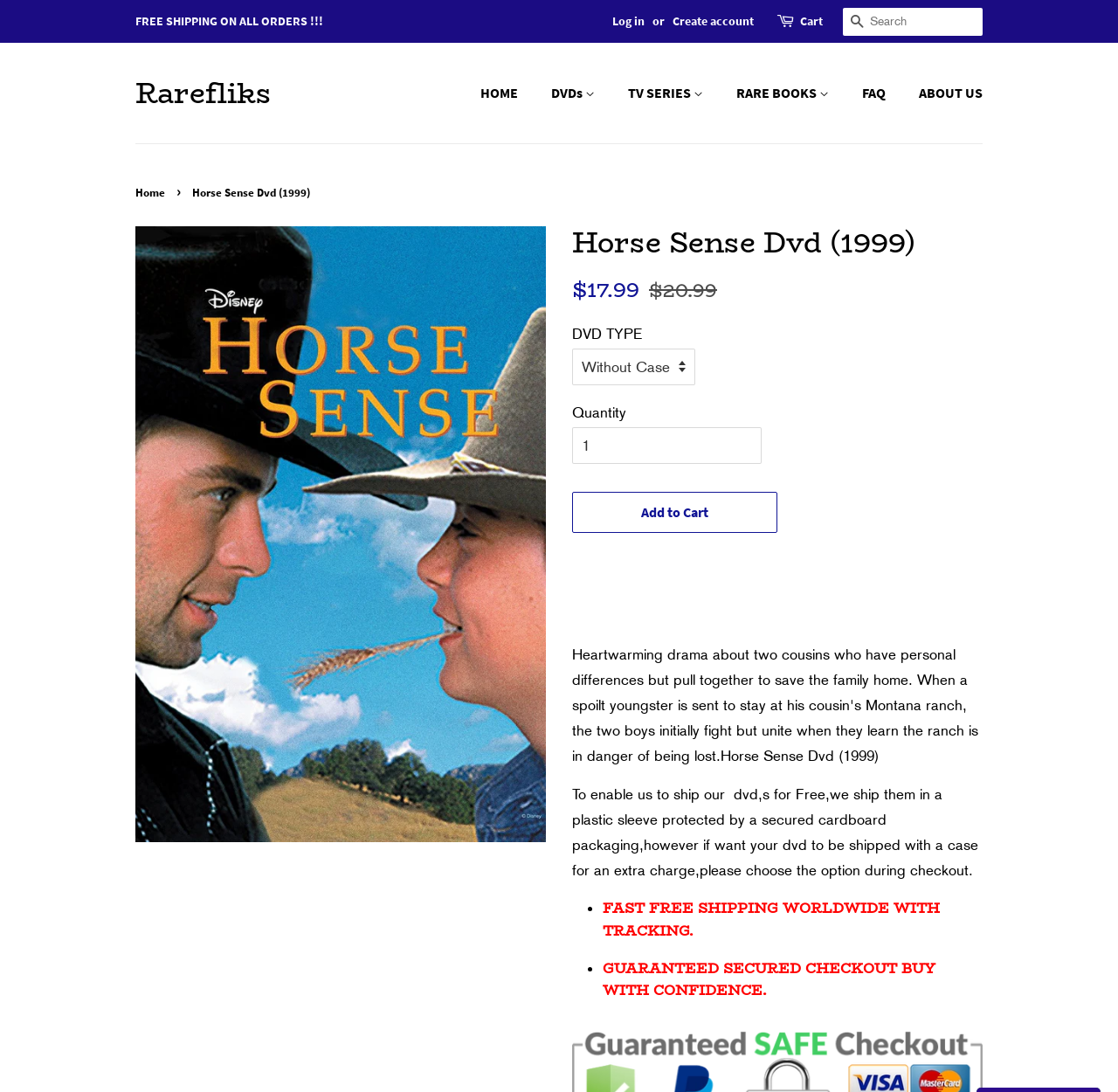Determine the bounding box coordinates of the region to click in order to accomplish the following instruction: "View product details". Provide the coordinates as four float numbers between 0 and 1, specifically [left, top, right, bottom].

None